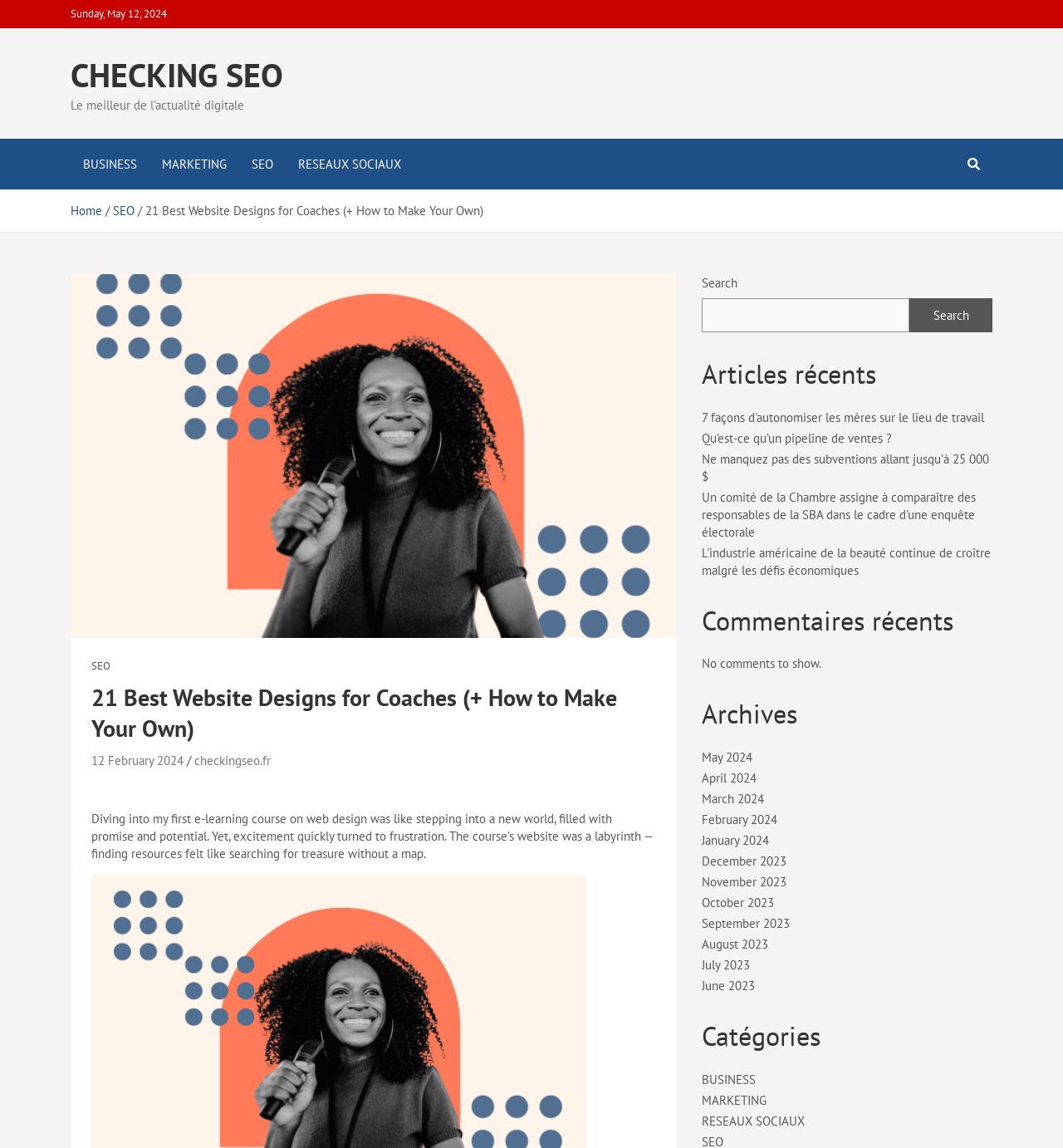Locate the bounding box coordinates of the region to be clicked to comply with the following instruction: "View archives for May 2024". The coordinates must be four float numbers between 0 and 1, in the form [left, top, right, bottom].

[0.66, 0.653, 0.708, 0.666]